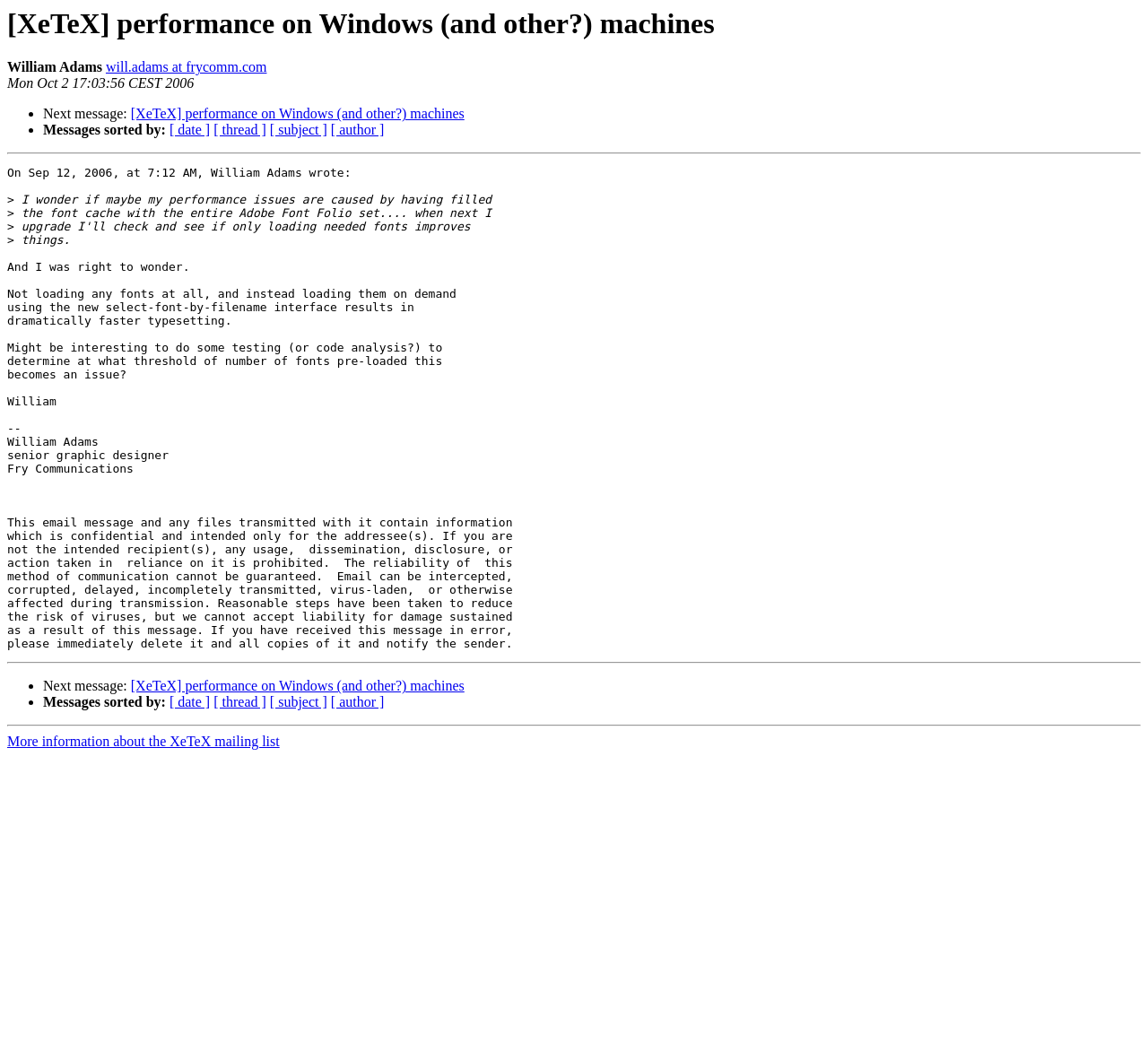Identify the bounding box coordinates of the area that should be clicked in order to complete the given instruction: "Click on the 'CAR REPAIRS' link". The bounding box coordinates should be four float numbers between 0 and 1, i.e., [left, top, right, bottom].

None